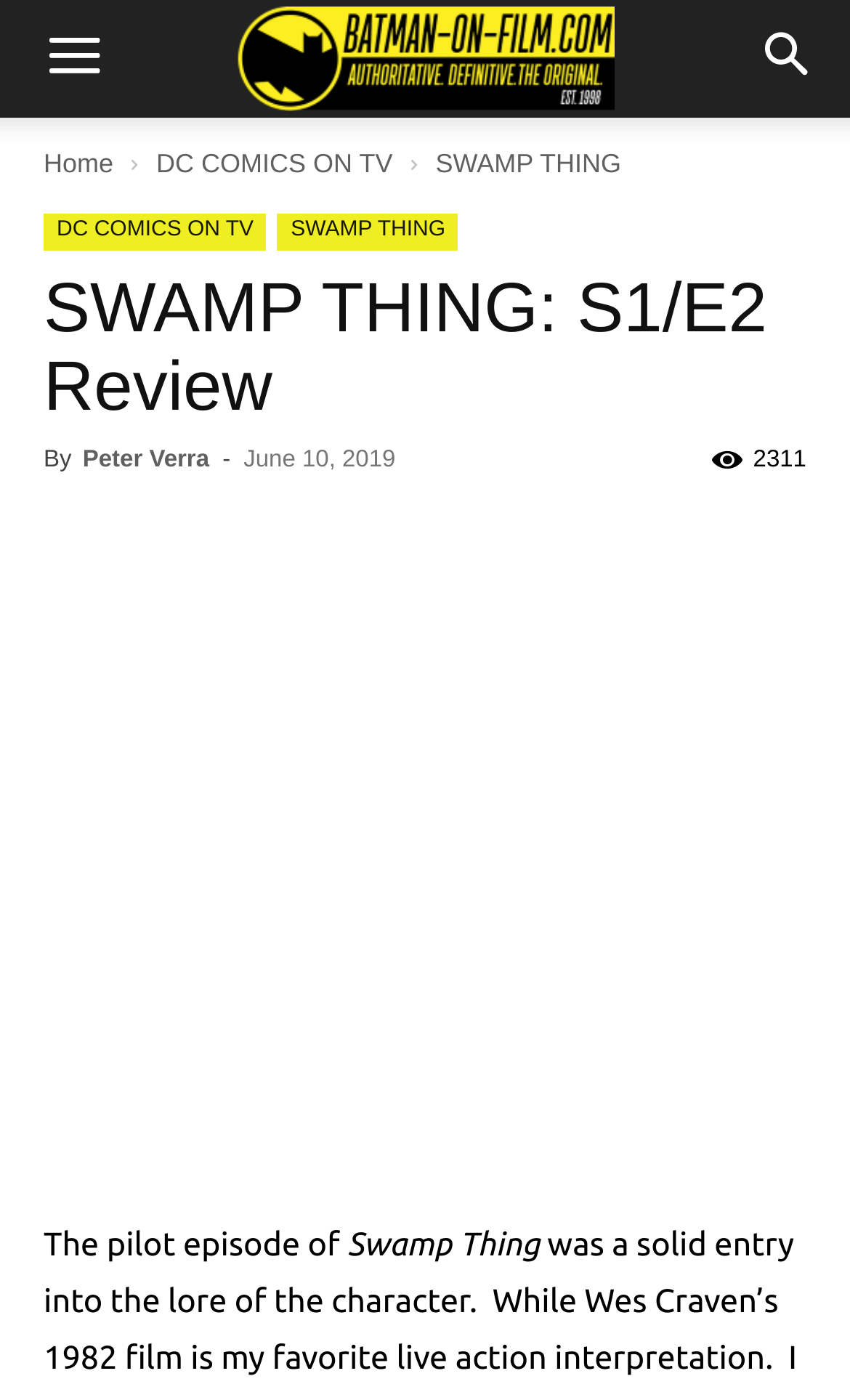What is the date of the review?
Please answer the question as detailed as possible based on the image.

I found the answer by looking at the section below the header, where it says 'June 10, 2019'. This is likely to be the date when the review was published.